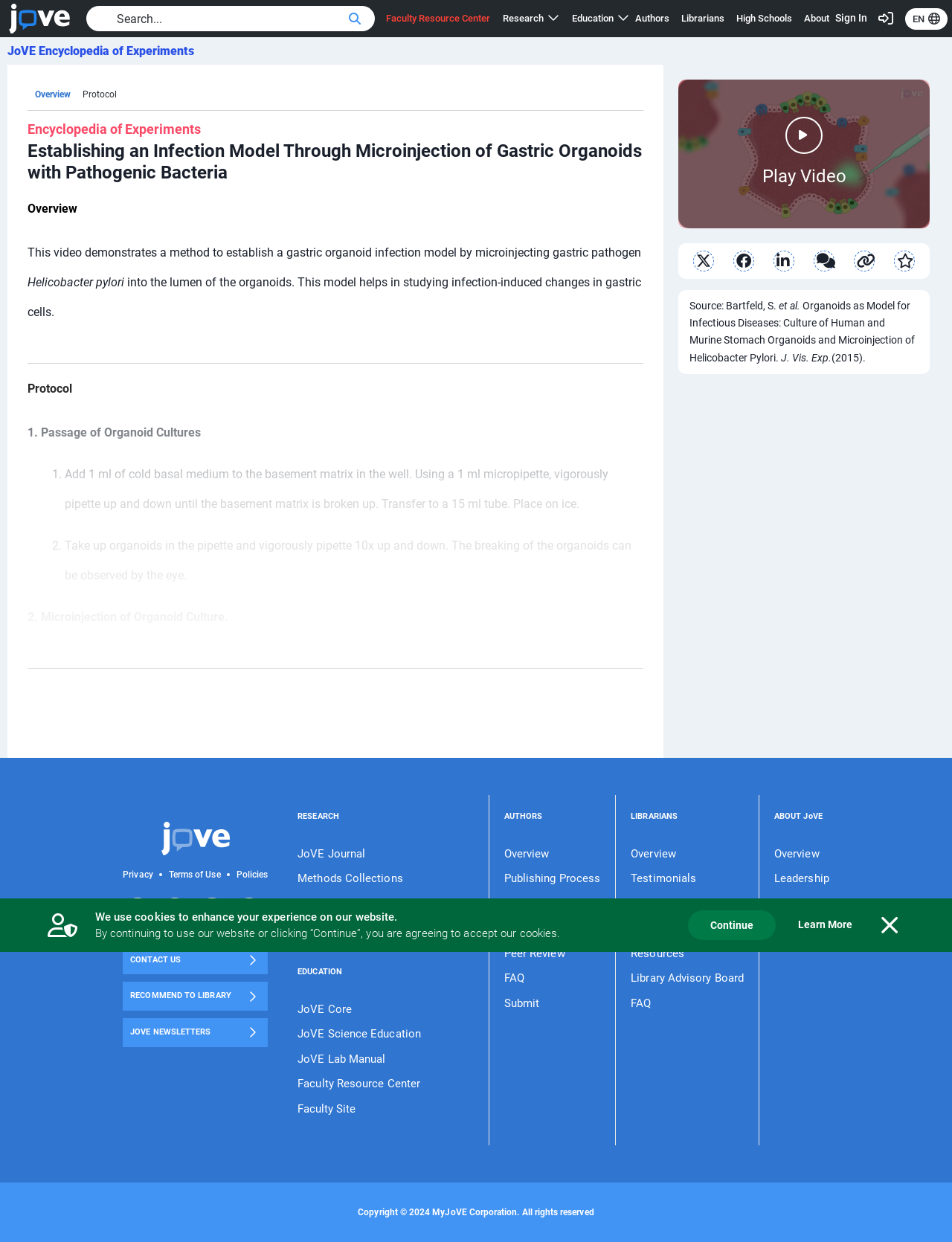Using the description "Librarians", predict the bounding box of the relevant HTML element.

[0.716, 0.008, 0.761, 0.022]